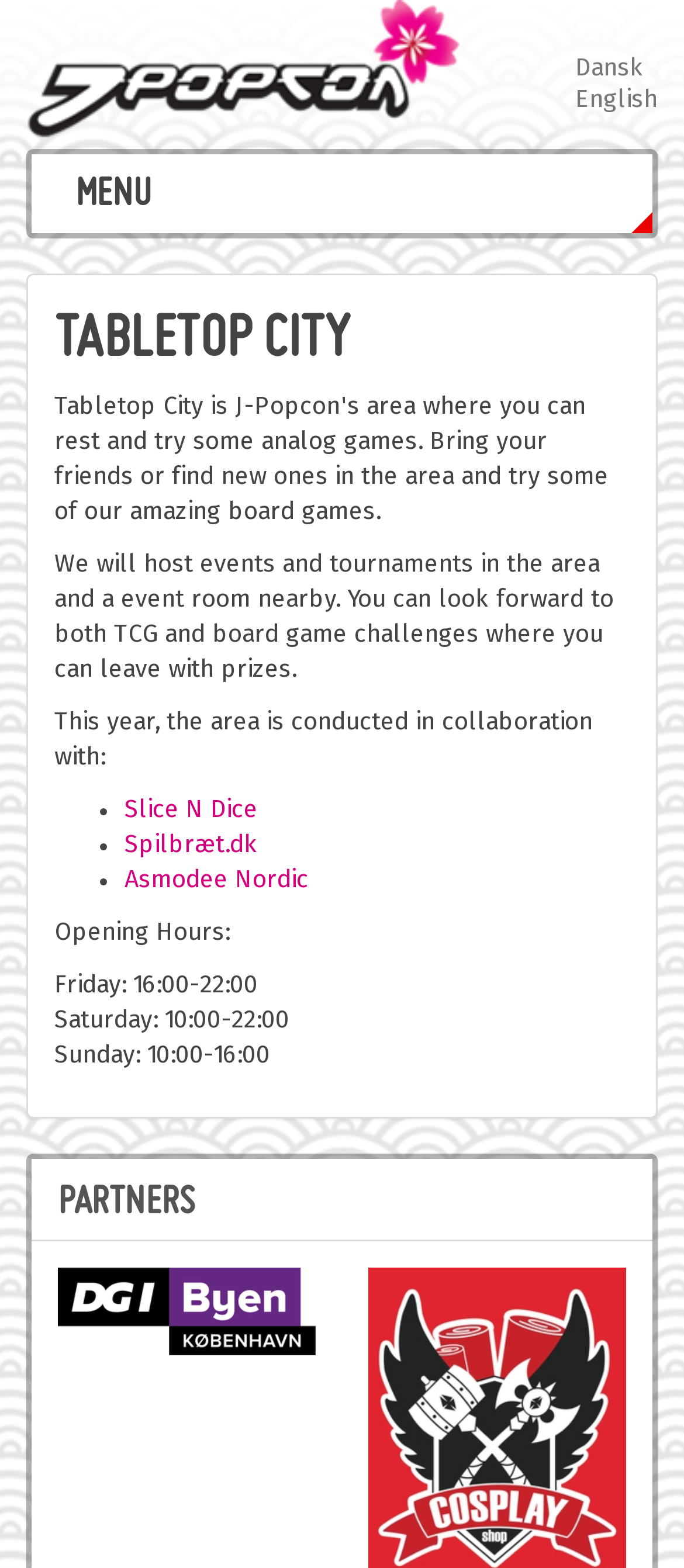Please provide the bounding box coordinates for the element that needs to be clicked to perform the instruction: "check out DGI Byen link". The coordinates must consist of four float numbers between 0 and 1, formatted as [left, top, right, bottom].

[0.046, 0.809, 0.5, 0.865]